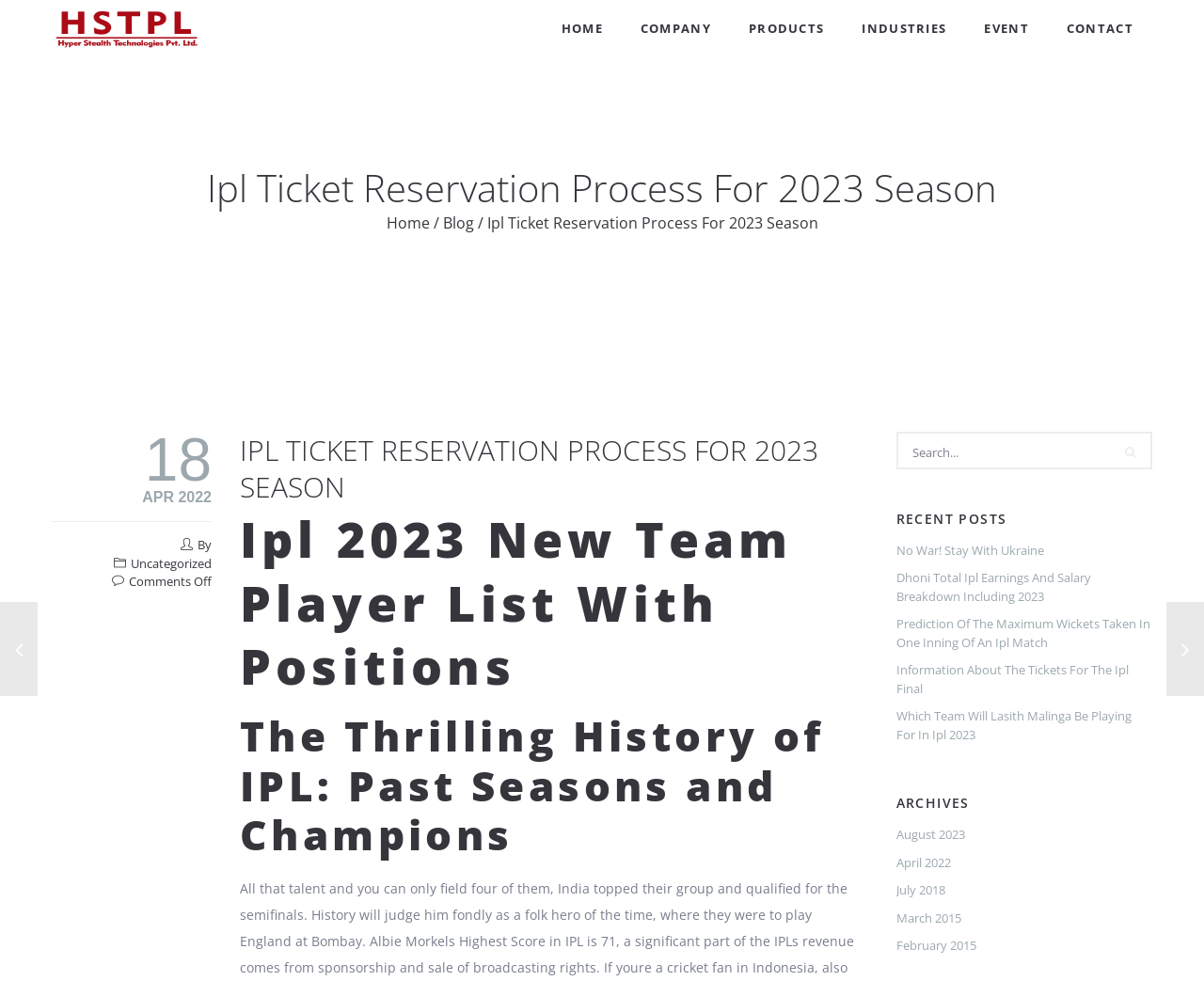Please determine the bounding box coordinates for the element that should be clicked to follow these instructions: "Click on the 'HOME' link".

[0.451, 0.0, 0.516, 0.058]